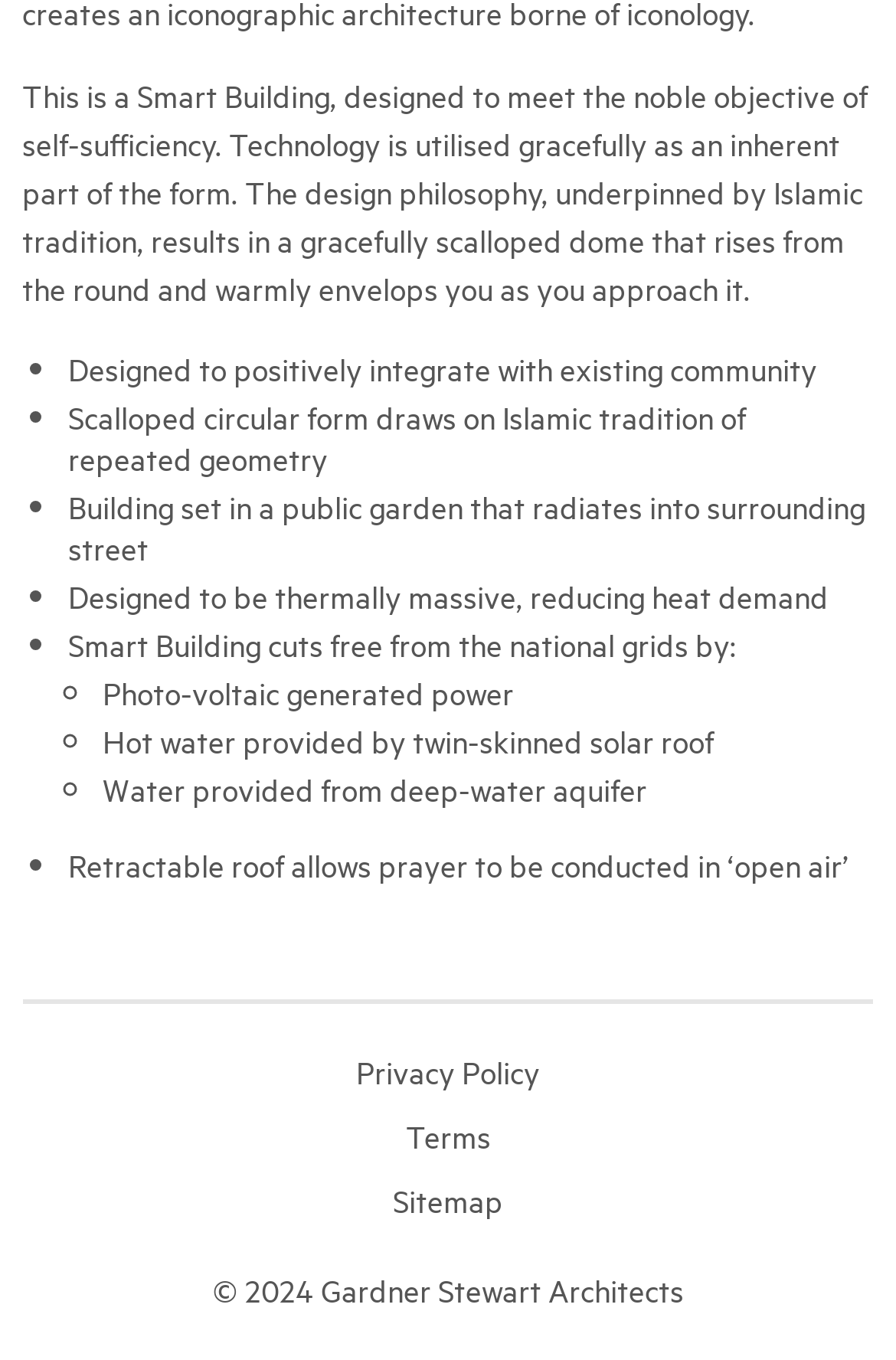Using the provided element description "Terms", determine the bounding box coordinates of the UI element.

[0.453, 0.82, 0.547, 0.85]